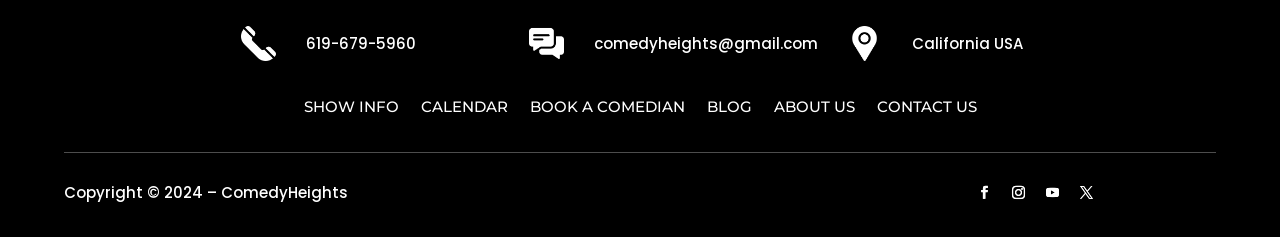Using the format (top-left x, top-left y, bottom-right x, bottom-right y), provide the bounding box coordinates for the described UI element. All values should be floating point numbers between 0 and 1: California USA

[0.712, 0.141, 0.799, 0.23]